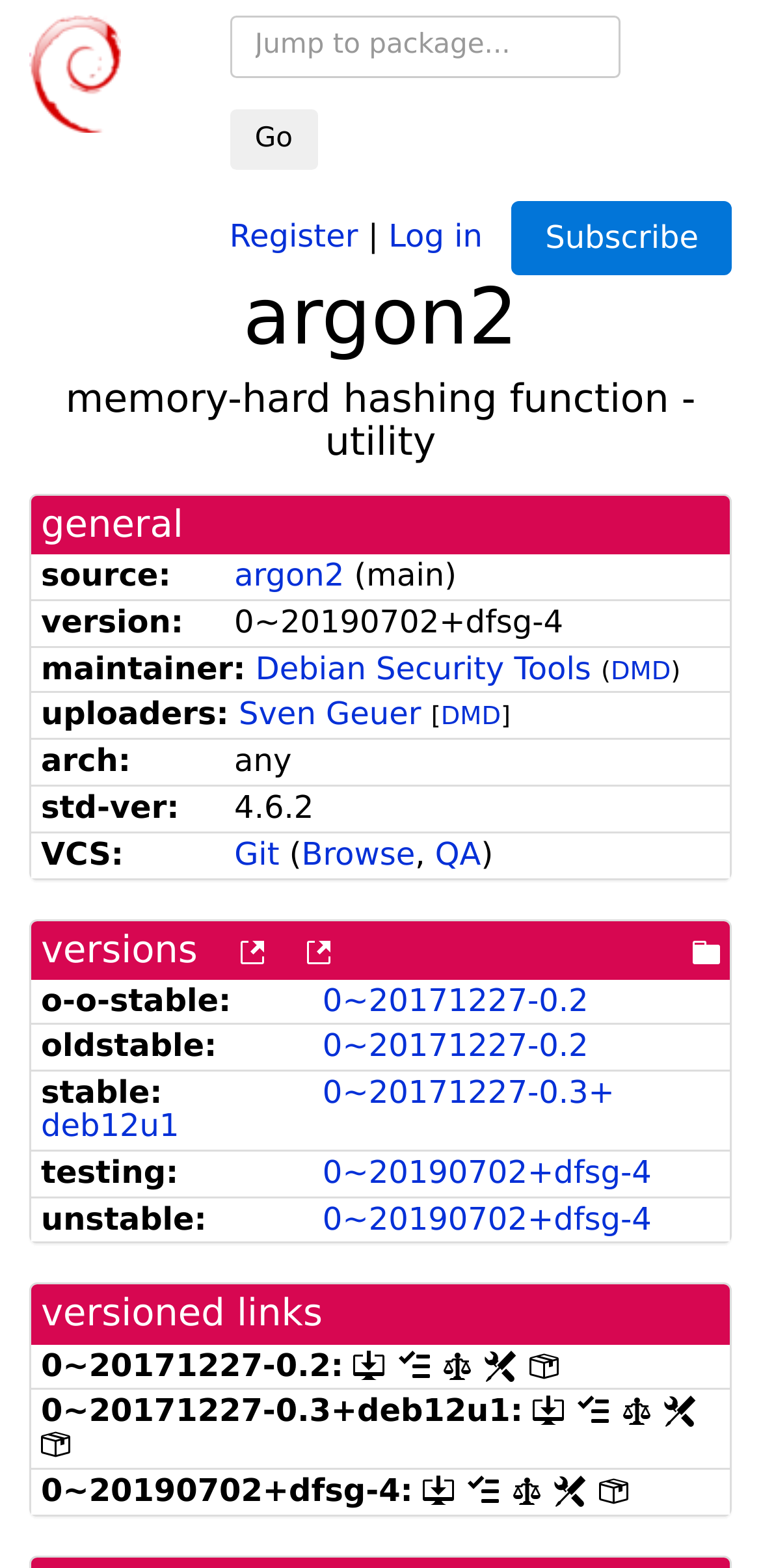Kindly provide the bounding box coordinates of the section you need to click on to fulfill the given instruction: "Register for an account".

[0.302, 0.138, 0.47, 0.162]